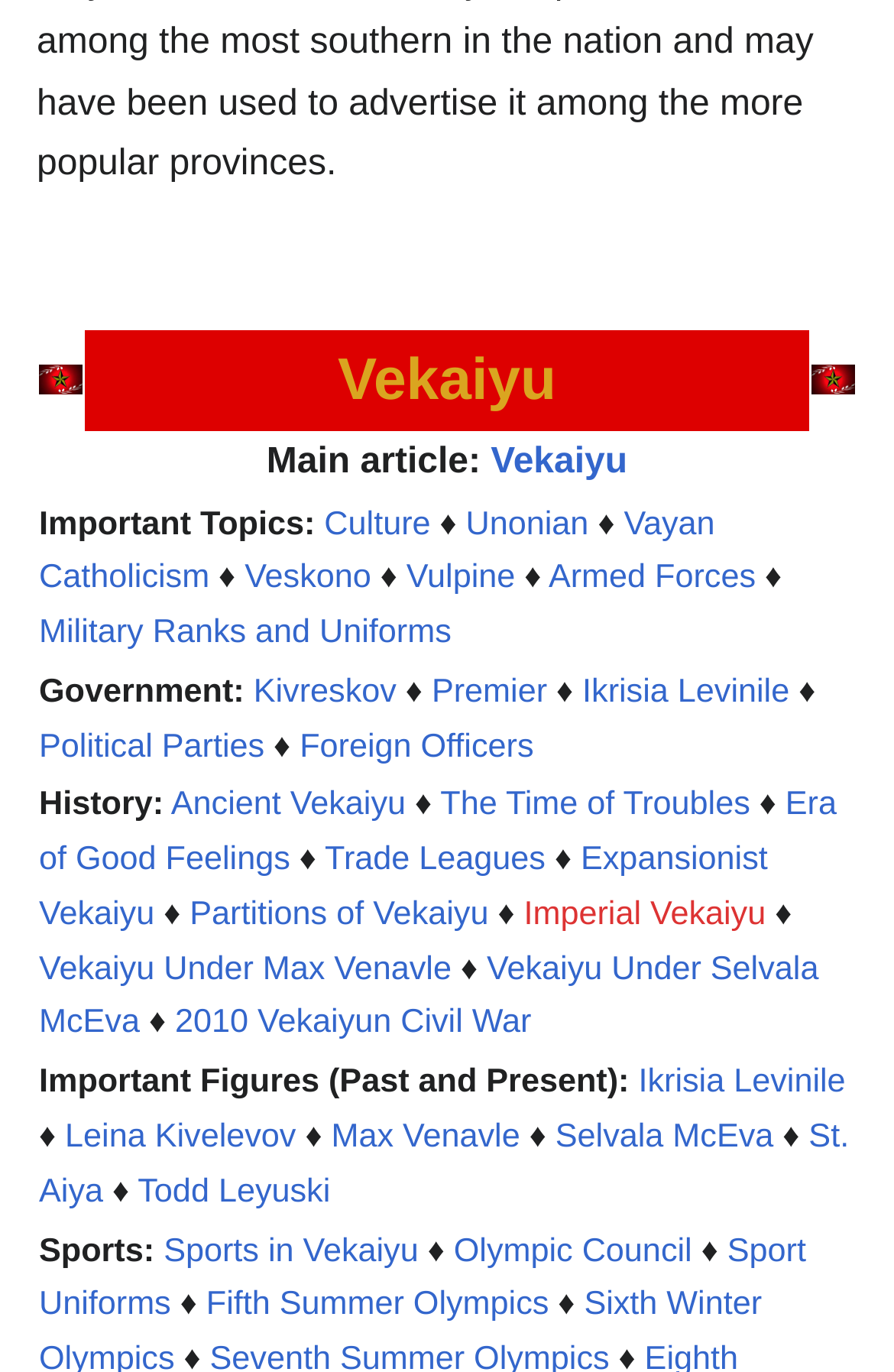Can you pinpoint the bounding box coordinates for the clickable element required for this instruction: "Explore the Sports in Vekaiyu"? The coordinates should be four float numbers between 0 and 1, i.e., [left, top, right, bottom].

[0.183, 0.898, 0.468, 0.925]